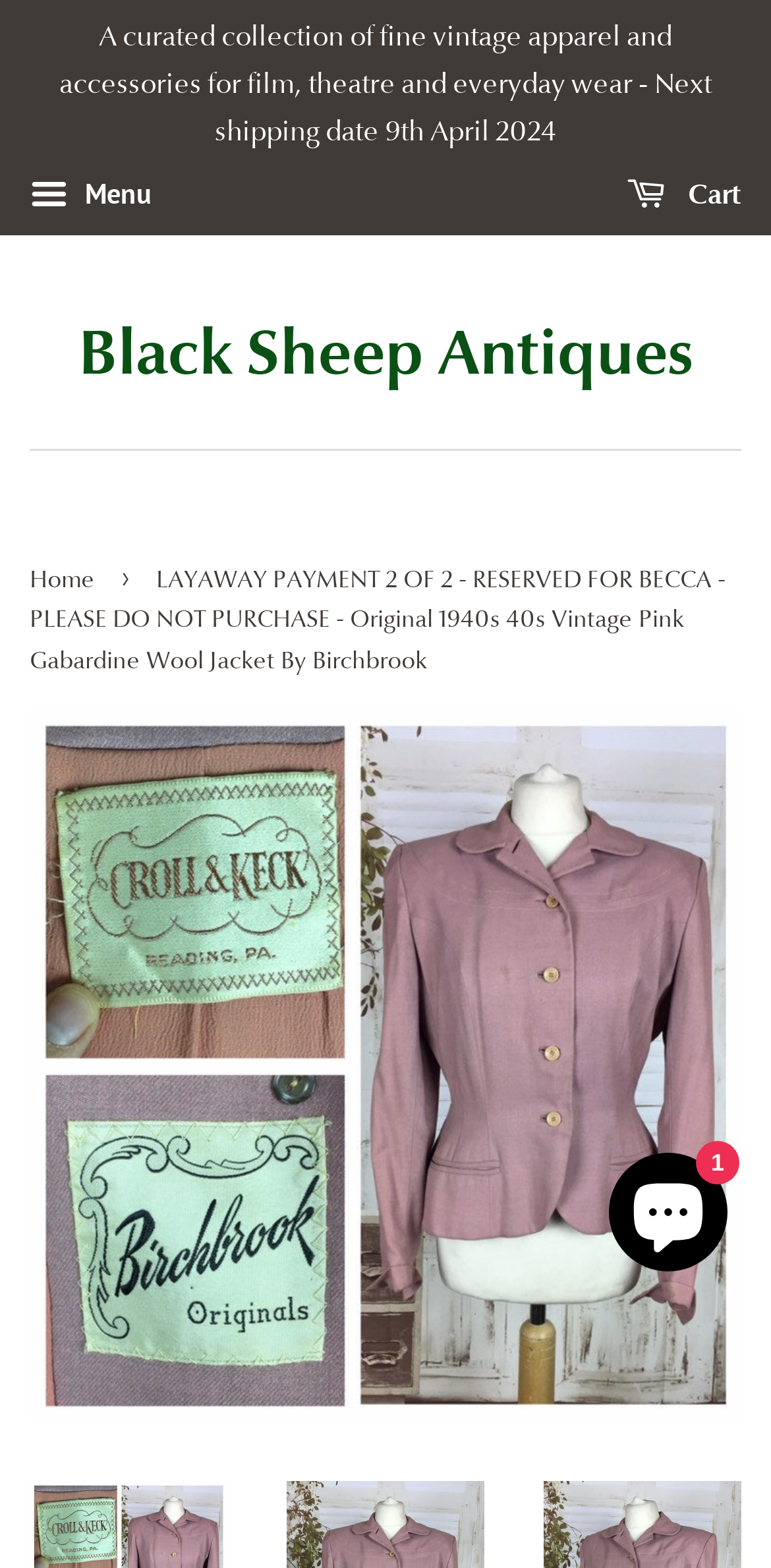What is the purpose of the chat window?
Please provide a single word or phrase as your answer based on the image.

online store chat